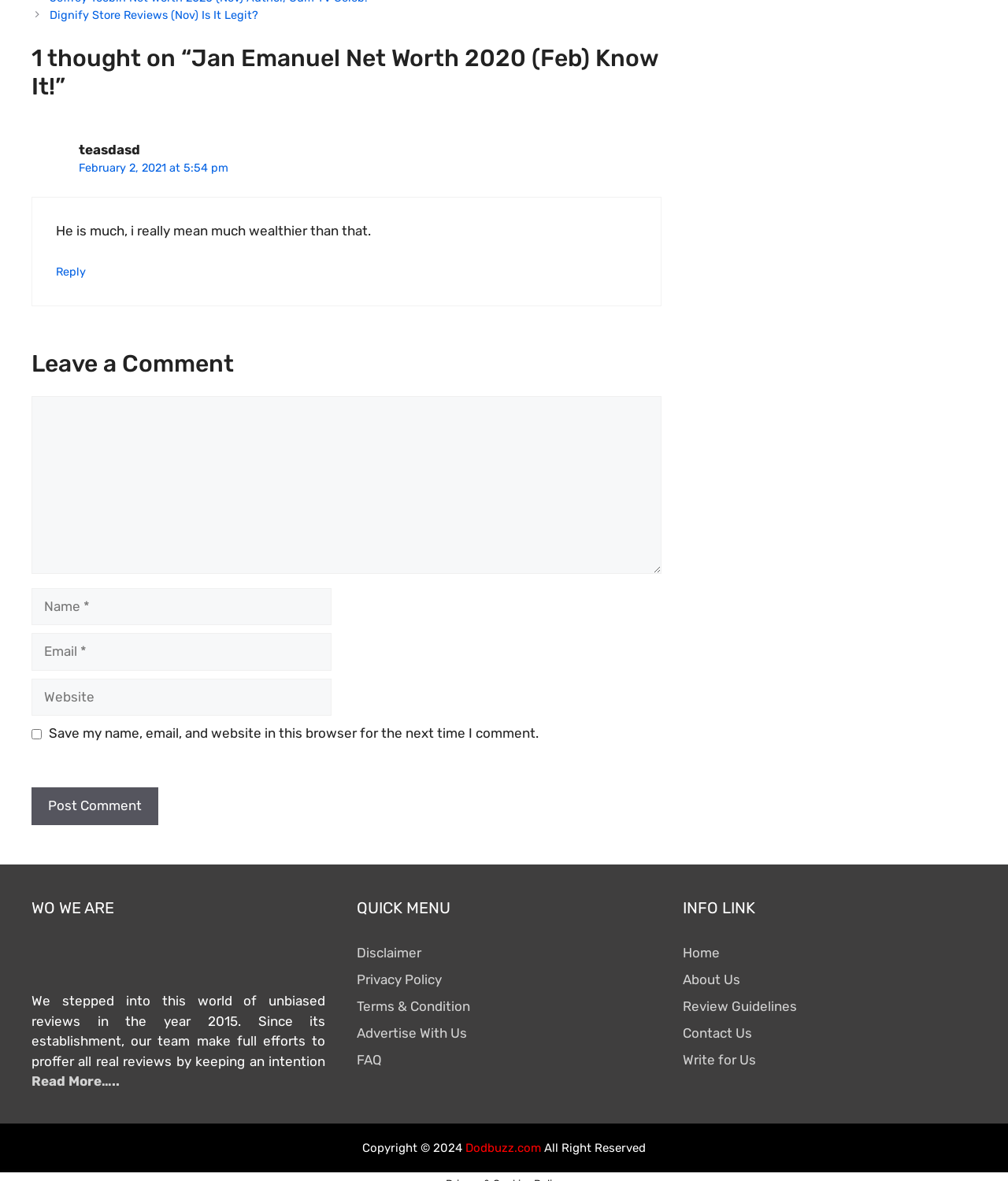Find the bounding box coordinates of the element to click in order to complete the given instruction: "Reply to teasdasd."

[0.055, 0.224, 0.085, 0.236]